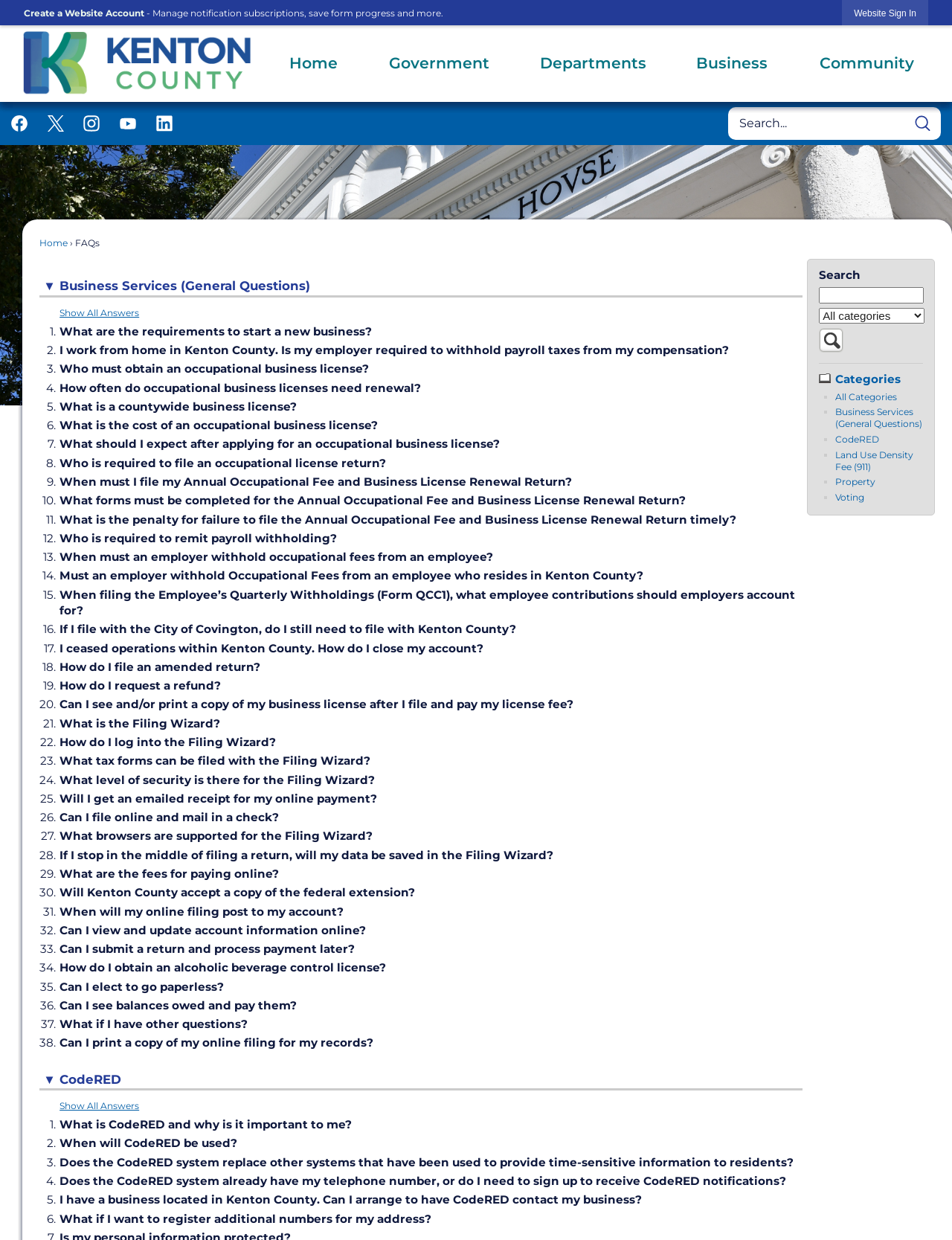Predict the bounding box of the UI element that fits this description: "Create a Website Account".

[0.025, 0.006, 0.152, 0.015]